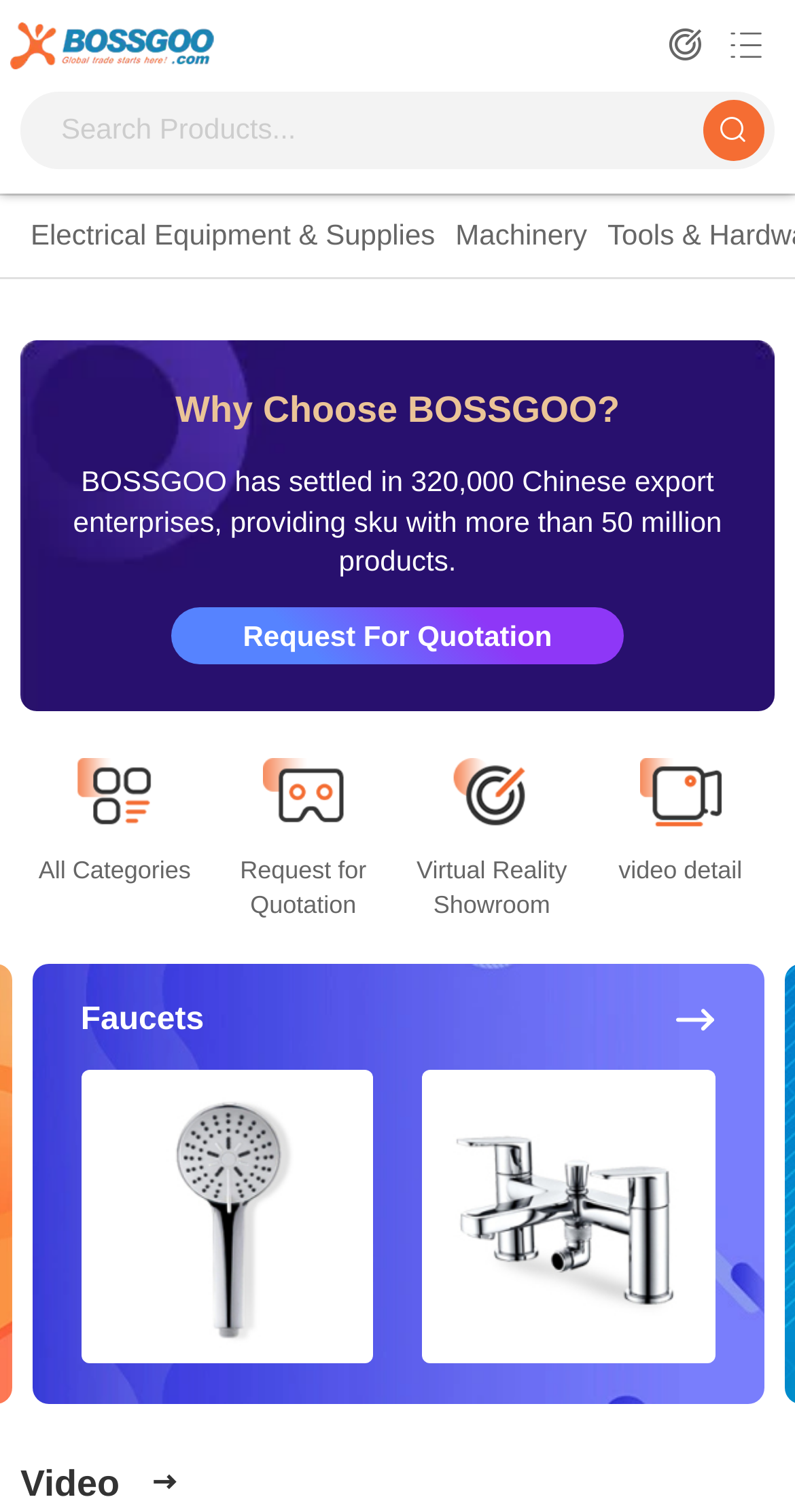Find the bounding box coordinates for the element that must be clicked to complete the instruction: "Search for products". The coordinates should be four float numbers between 0 and 1, indicated as [left, top, right, bottom].

[0.077, 0.064, 0.615, 0.107]